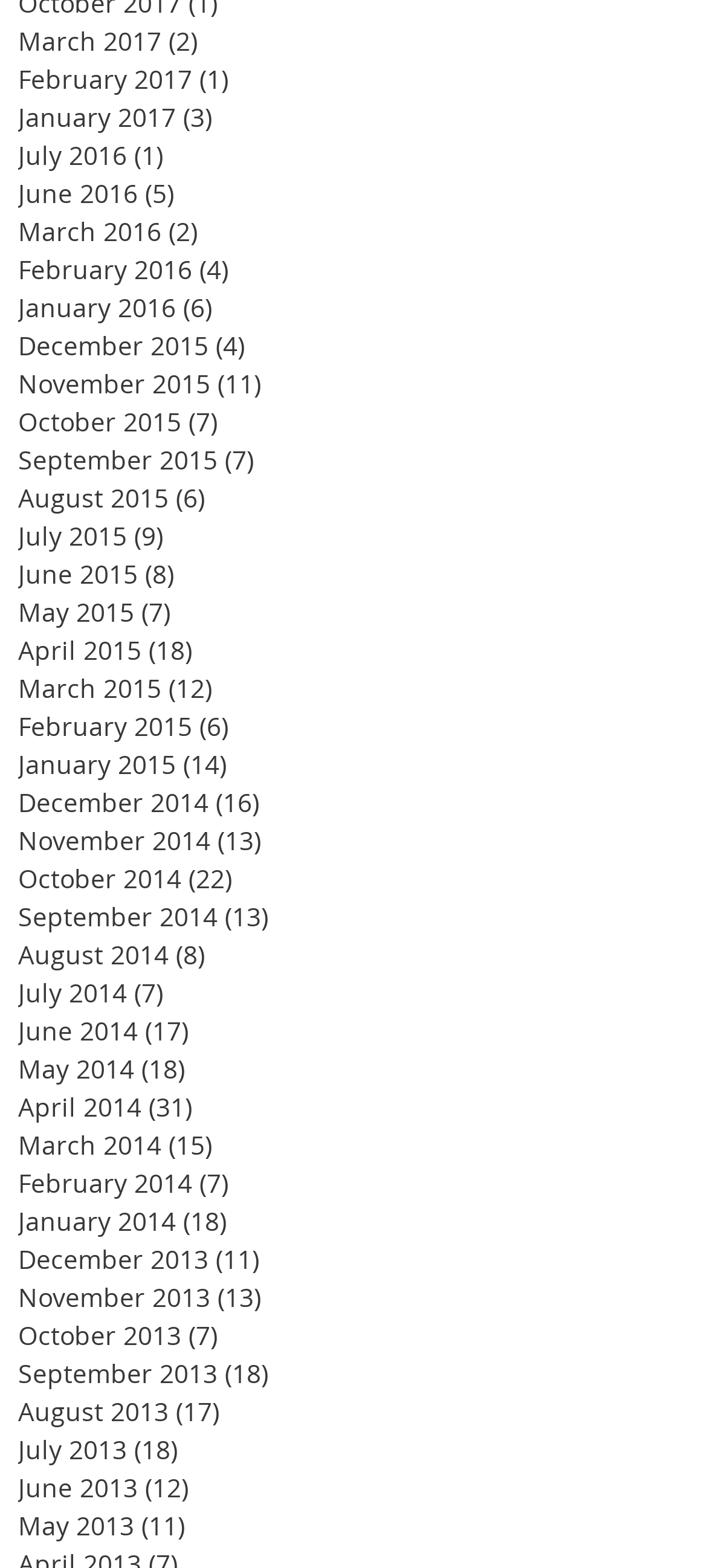What is the earliest month listed on the webpage?
Relying on the image, give a concise answer in one word or a brief phrase.

January 2013